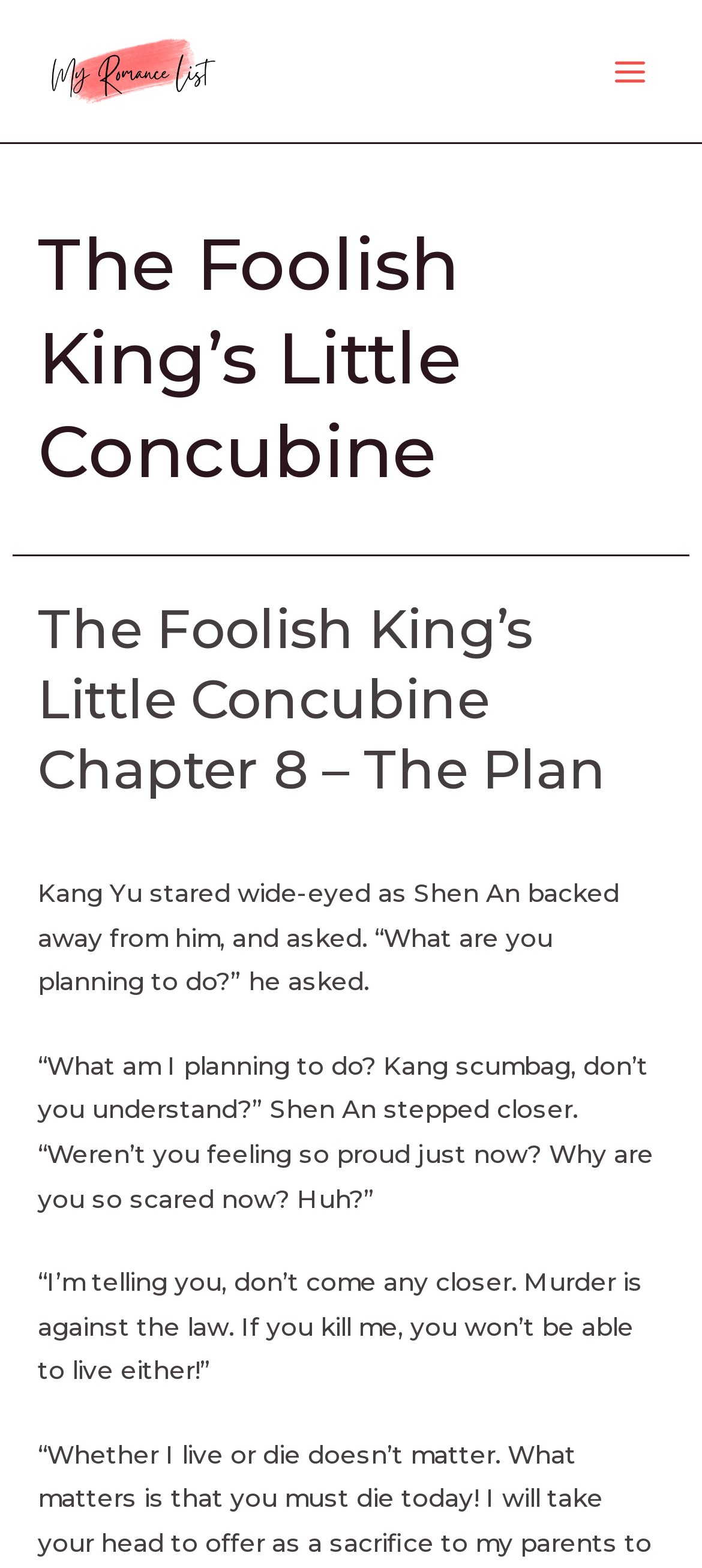Who is speaking in the third paragraph?
Using the screenshot, give a one-word or short phrase answer.

Kang Yu